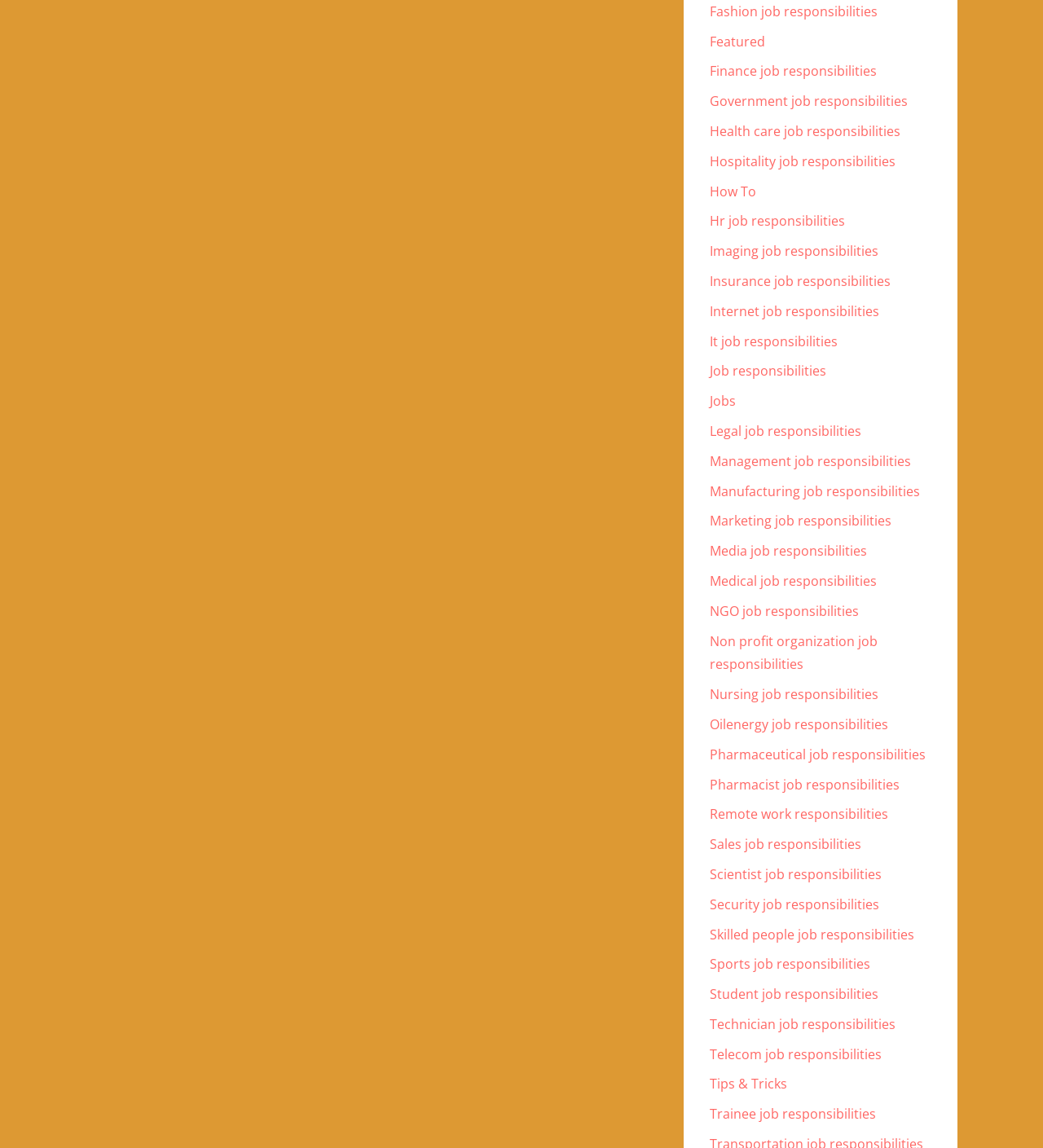Please identify the bounding box coordinates of the element I need to click to follow this instruction: "Explore How To".

[0.68, 0.159, 0.725, 0.174]